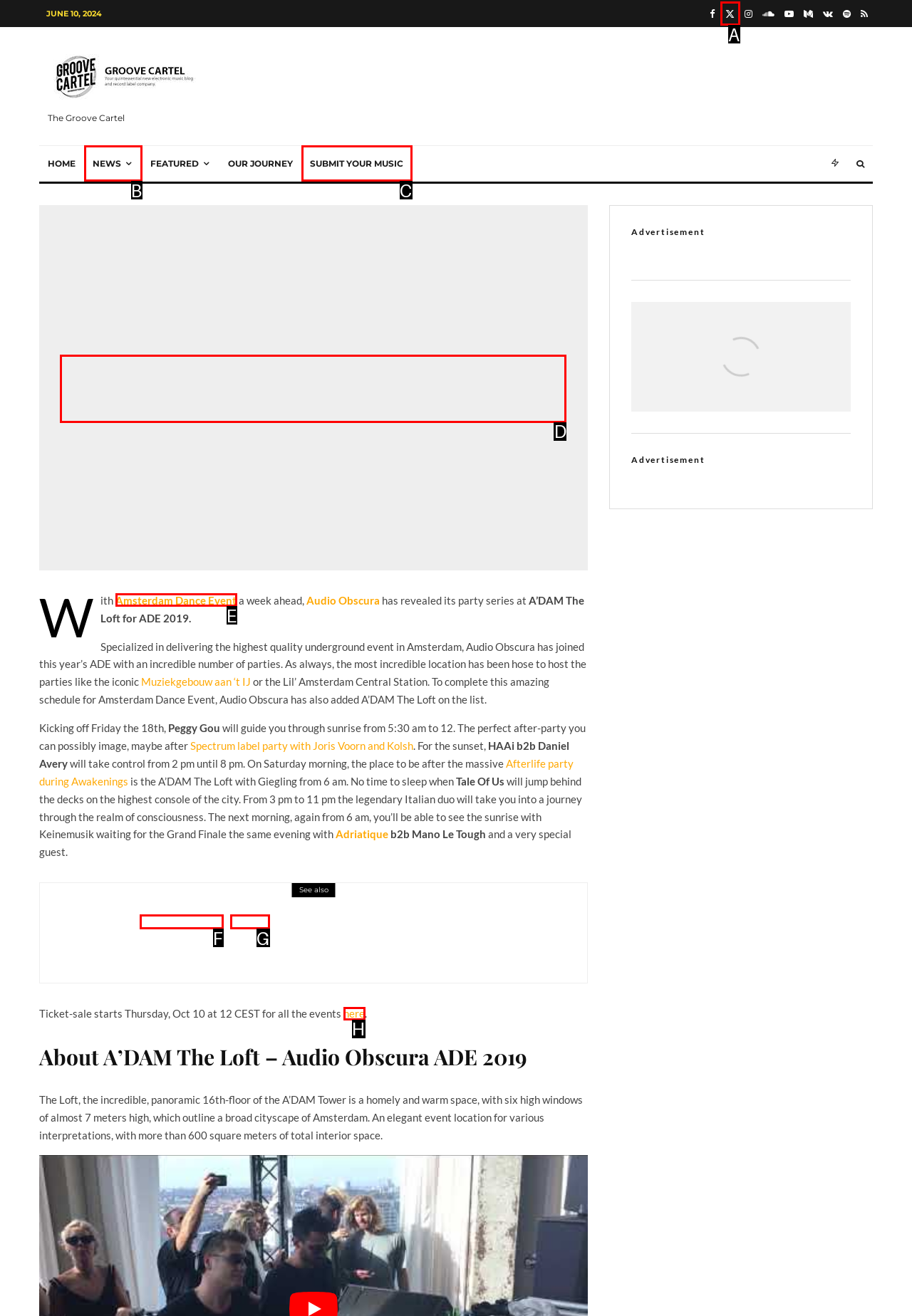Identify the correct UI element to click for the following task: Read the news about Audio Obscura returns at A'DAM The Loft for ADE 2019 Choose the option's letter based on the given choices.

D